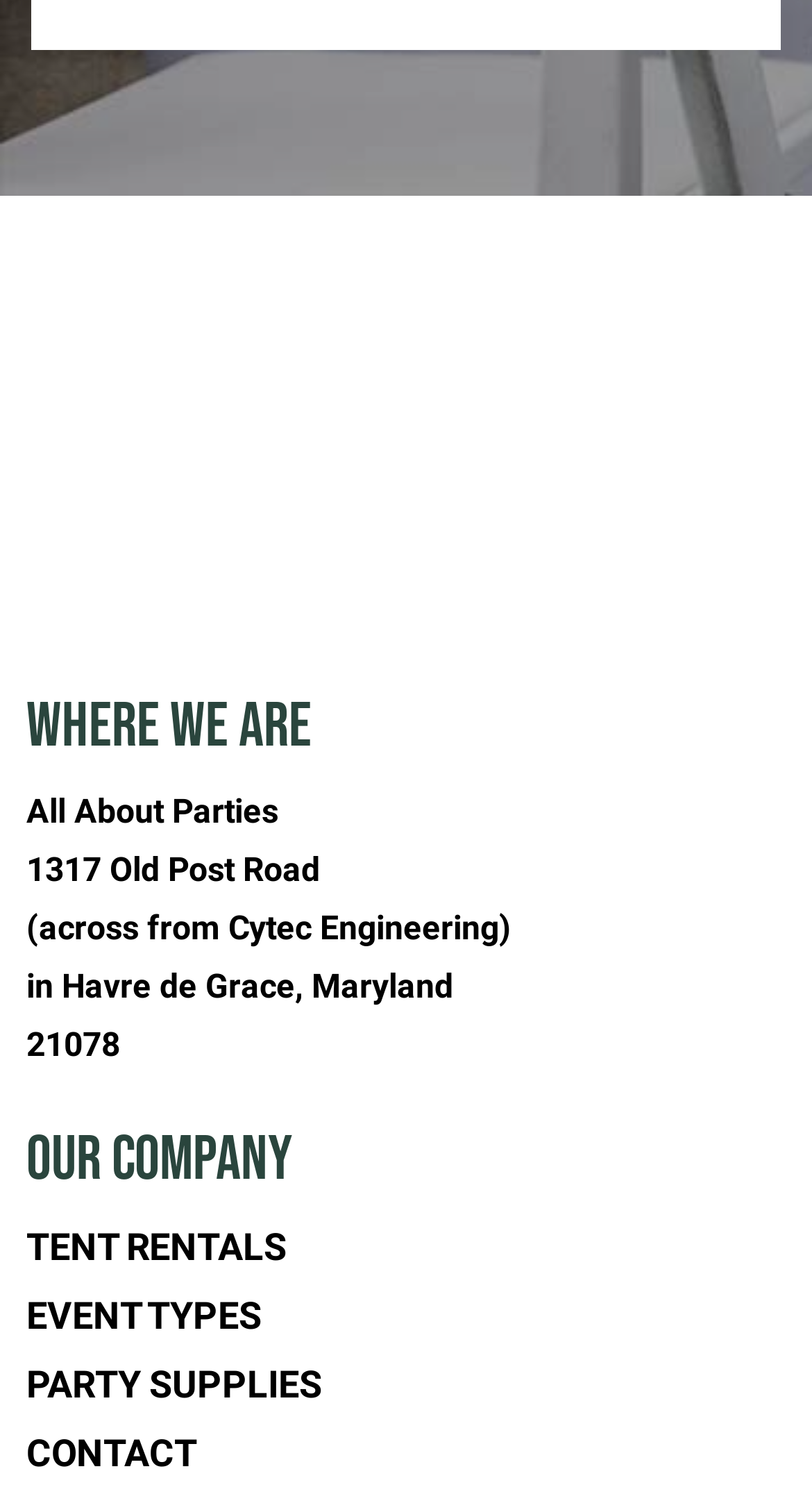Locate the bounding box of the UI element defined by this description: "Contact". The coordinates should be given as four float numbers between 0 and 1, formatted as [left, top, right, bottom].

[0.032, 0.952, 0.243, 0.981]